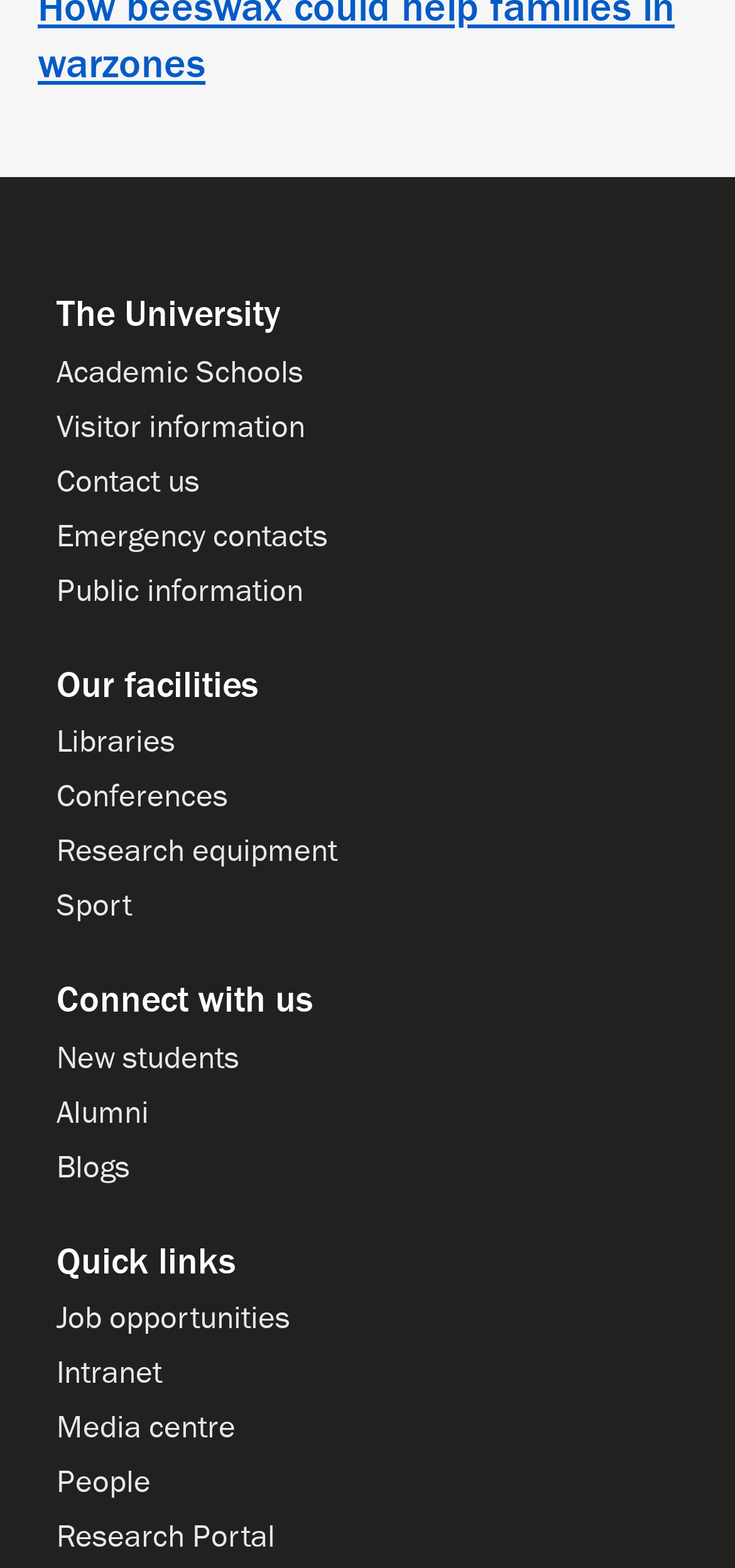Determine the bounding box coordinates of the clickable element to achieve the following action: 'Learn how beeswax could help families in warzones'. Provide the coordinates as four float values between 0 and 1, formatted as [left, top, right, bottom].

[0.051, 0.432, 0.918, 0.499]